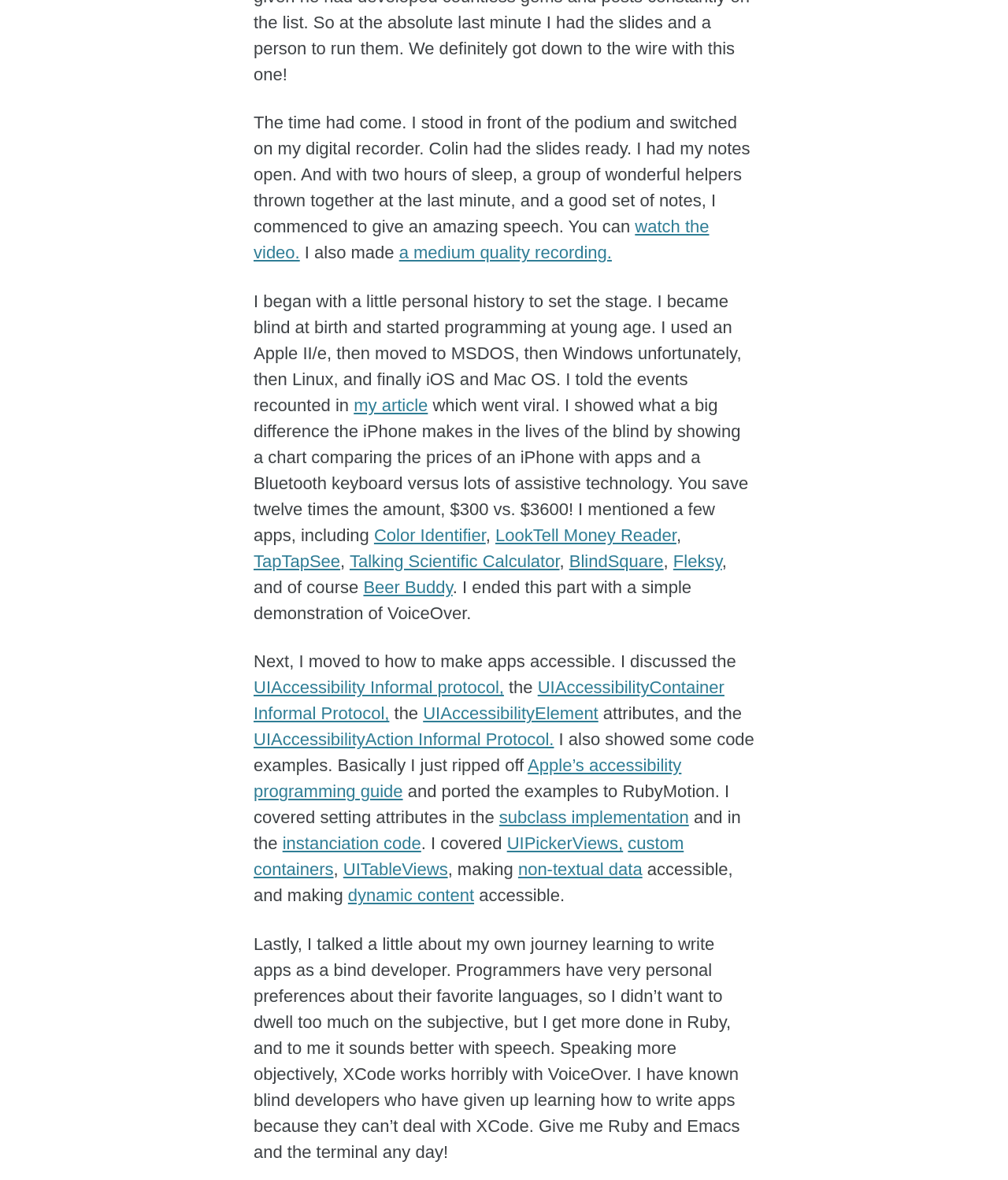Using the description: "a medium quality recording.", determine the UI element's bounding box coordinates. Ensure the coordinates are in the format of four float numbers between 0 and 1, i.e., [left, top, right, bottom].

[0.396, 0.206, 0.607, 0.222]